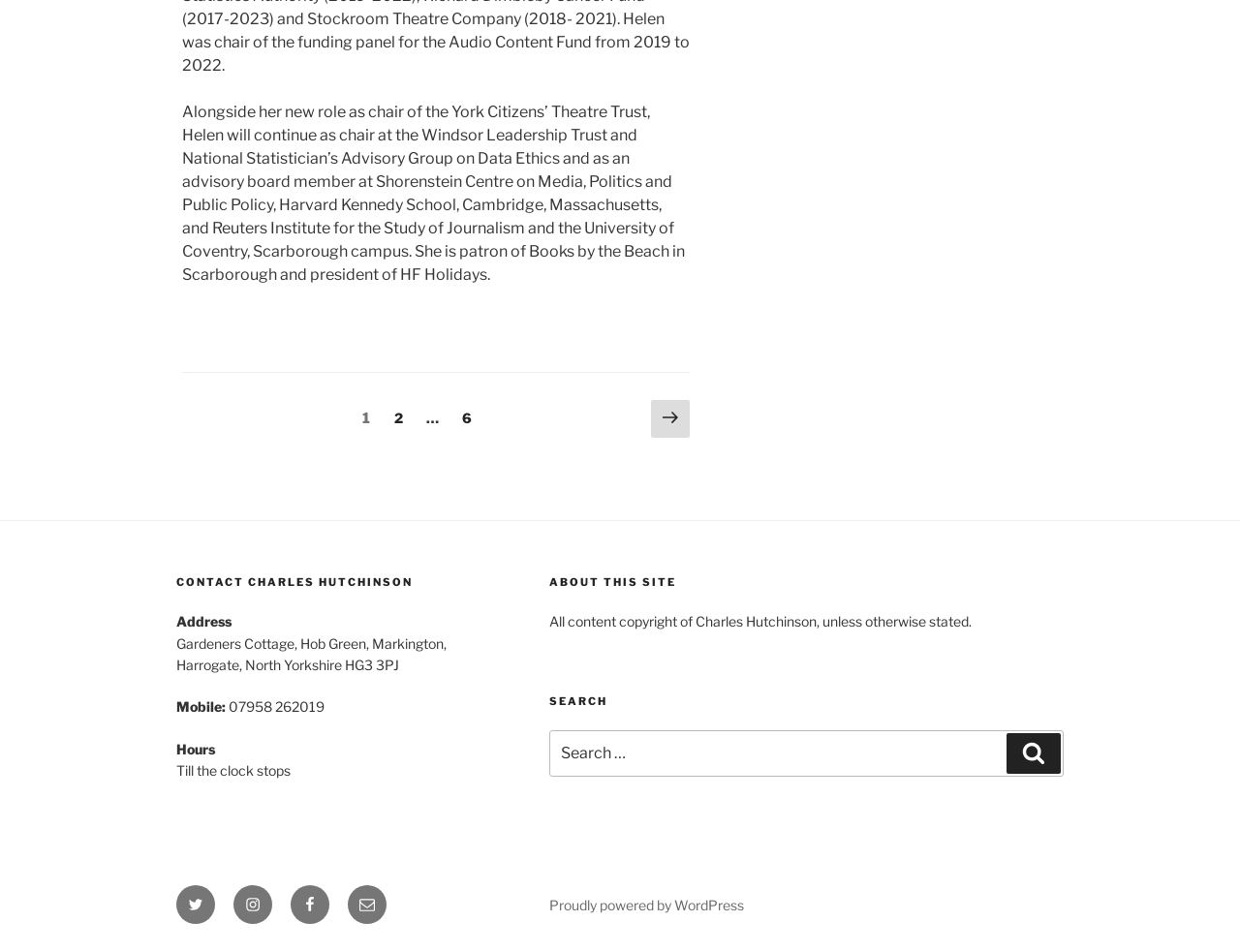Determine the bounding box coordinates of the region to click in order to accomplish the following instruction: "Go to the next page". Provide the coordinates as four float numbers between 0 and 1, specifically [left, top, right, bottom].

[0.525, 0.42, 0.556, 0.461]